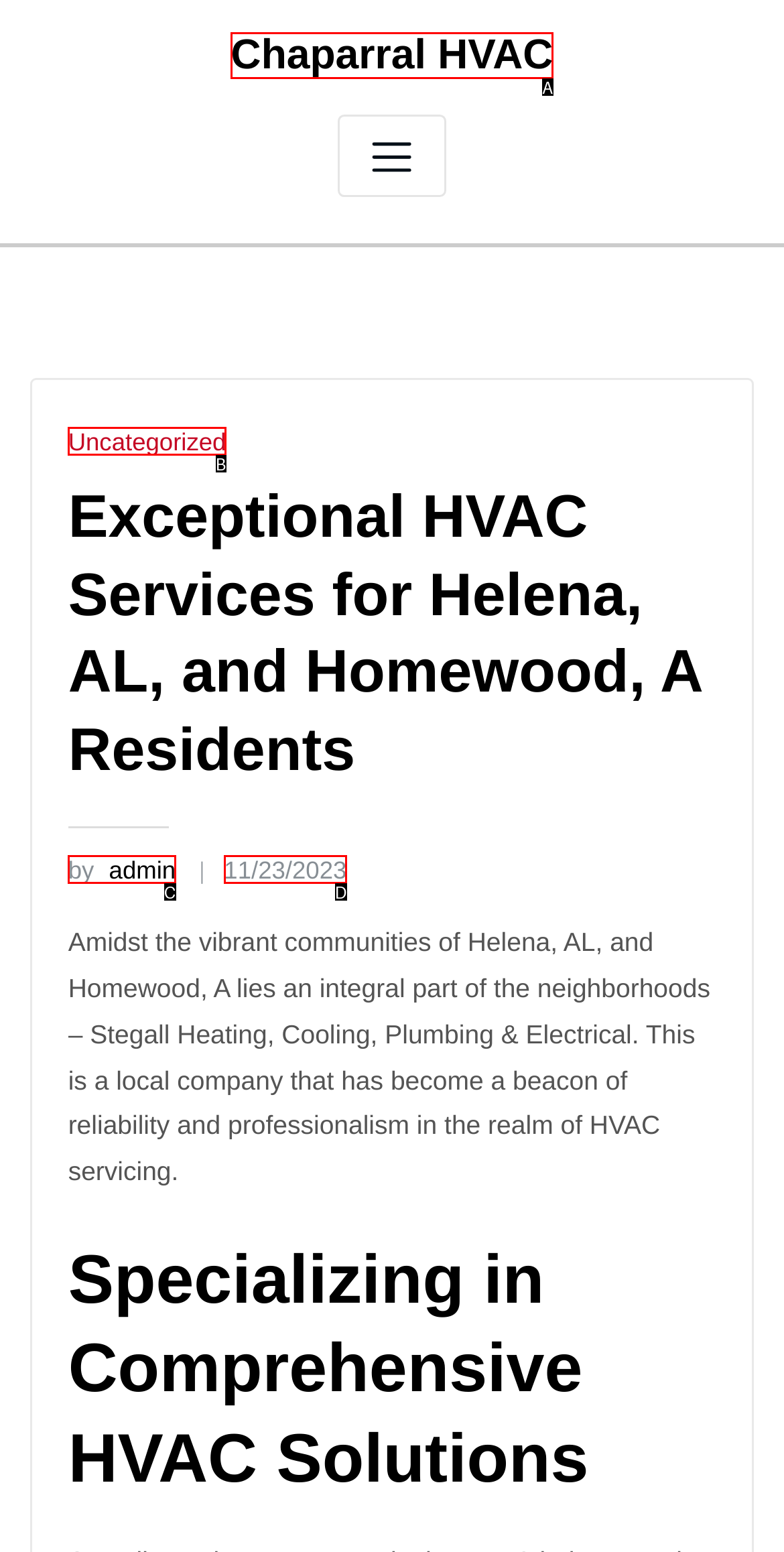Tell me which option best matches the description: Uncategorized
Answer with the option's letter from the given choices directly.

B